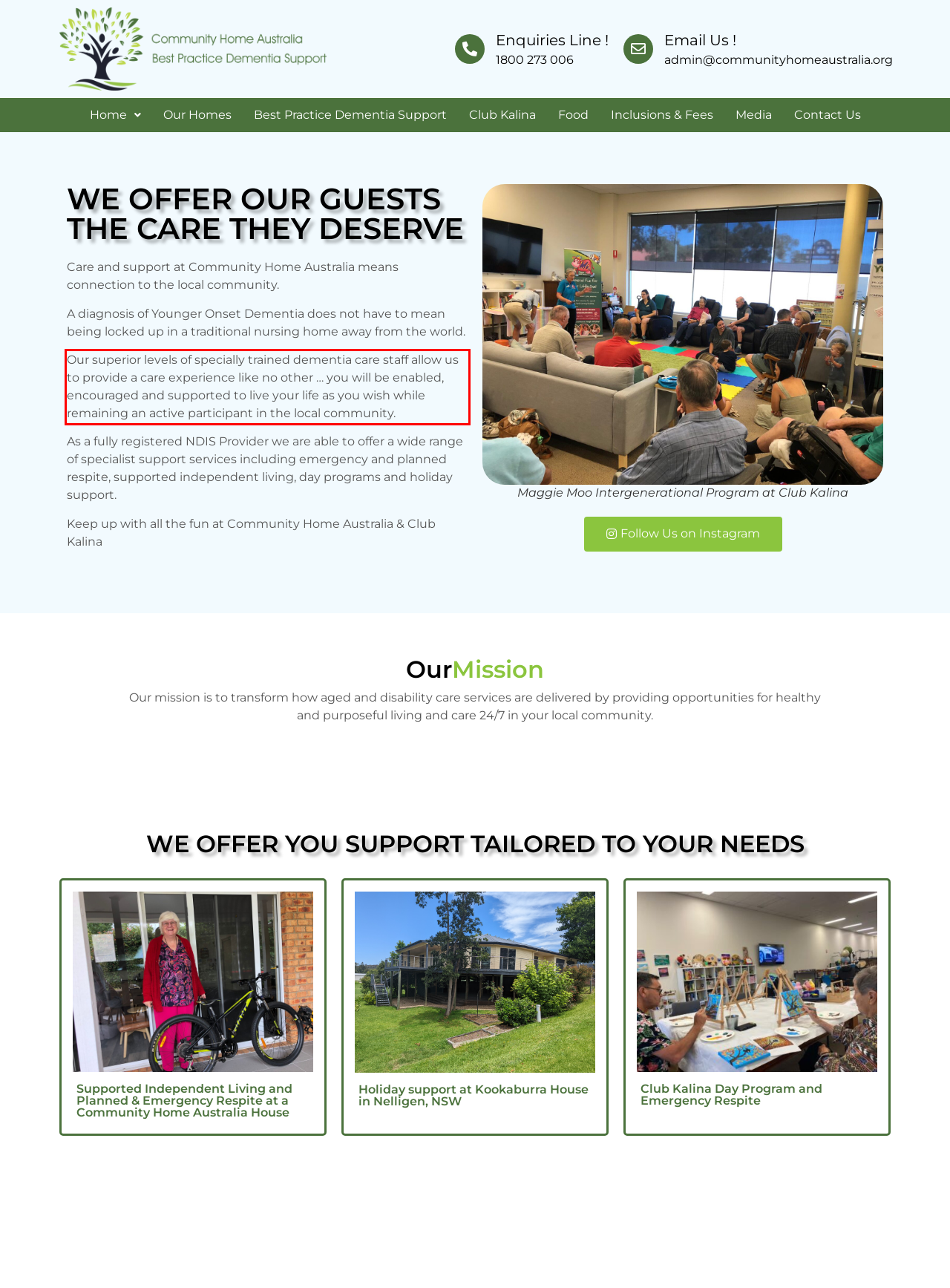Review the webpage screenshot provided, and perform OCR to extract the text from the red bounding box.

Our superior levels of specially trained dementia care staff allow us to provide a care experience like no other … you will be enabled, encouraged and supported to live your life as you wish while remaining an active participant in the local community.